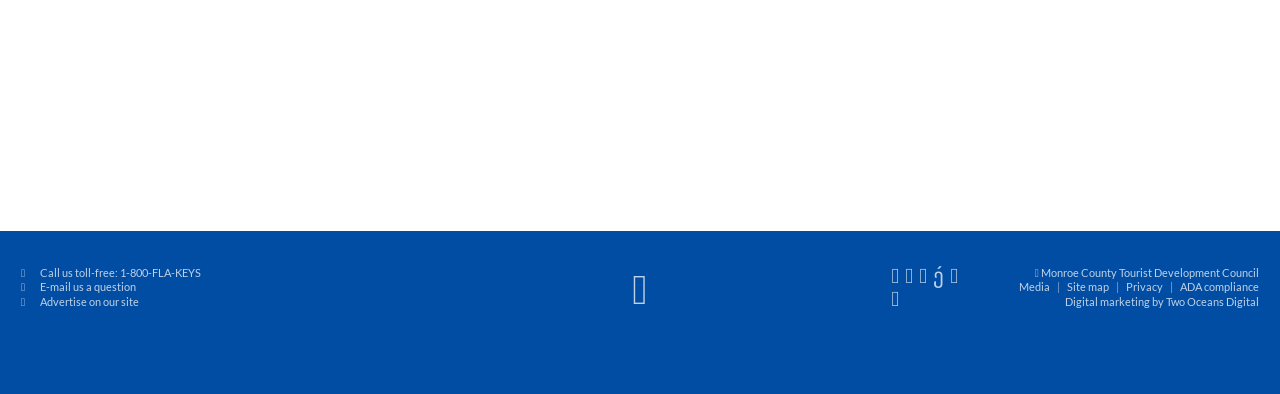From the webpage screenshot, predict the bounding box of the UI element that matches this description: "Back to the top".

[0.494, 0.667, 0.506, 0.794]